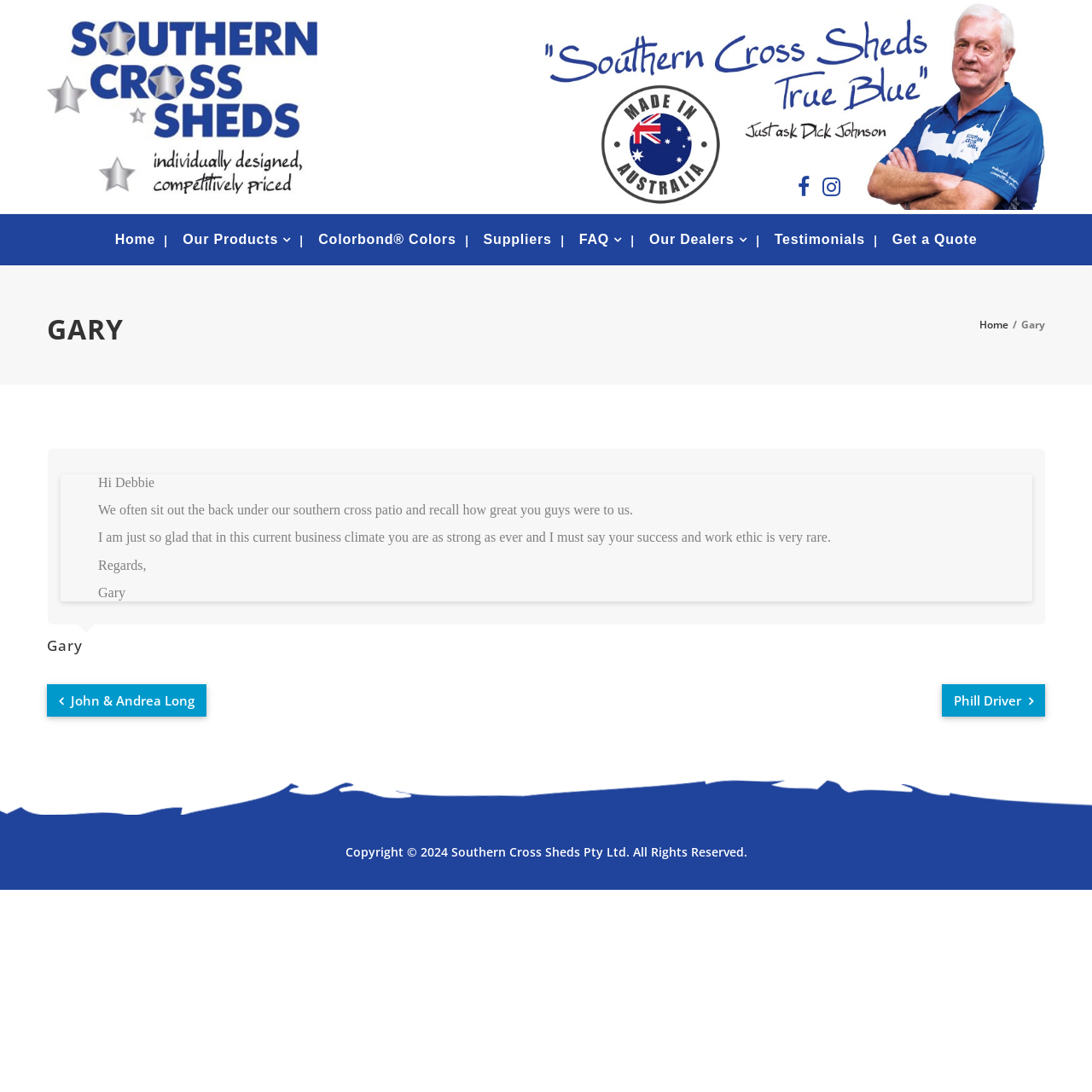Using the provided description: "John & Andrea Long", find the bounding box coordinates of the corresponding UI element. The output should be four float numbers between 0 and 1, in the format [left, top, right, bottom].

[0.043, 0.627, 0.189, 0.656]